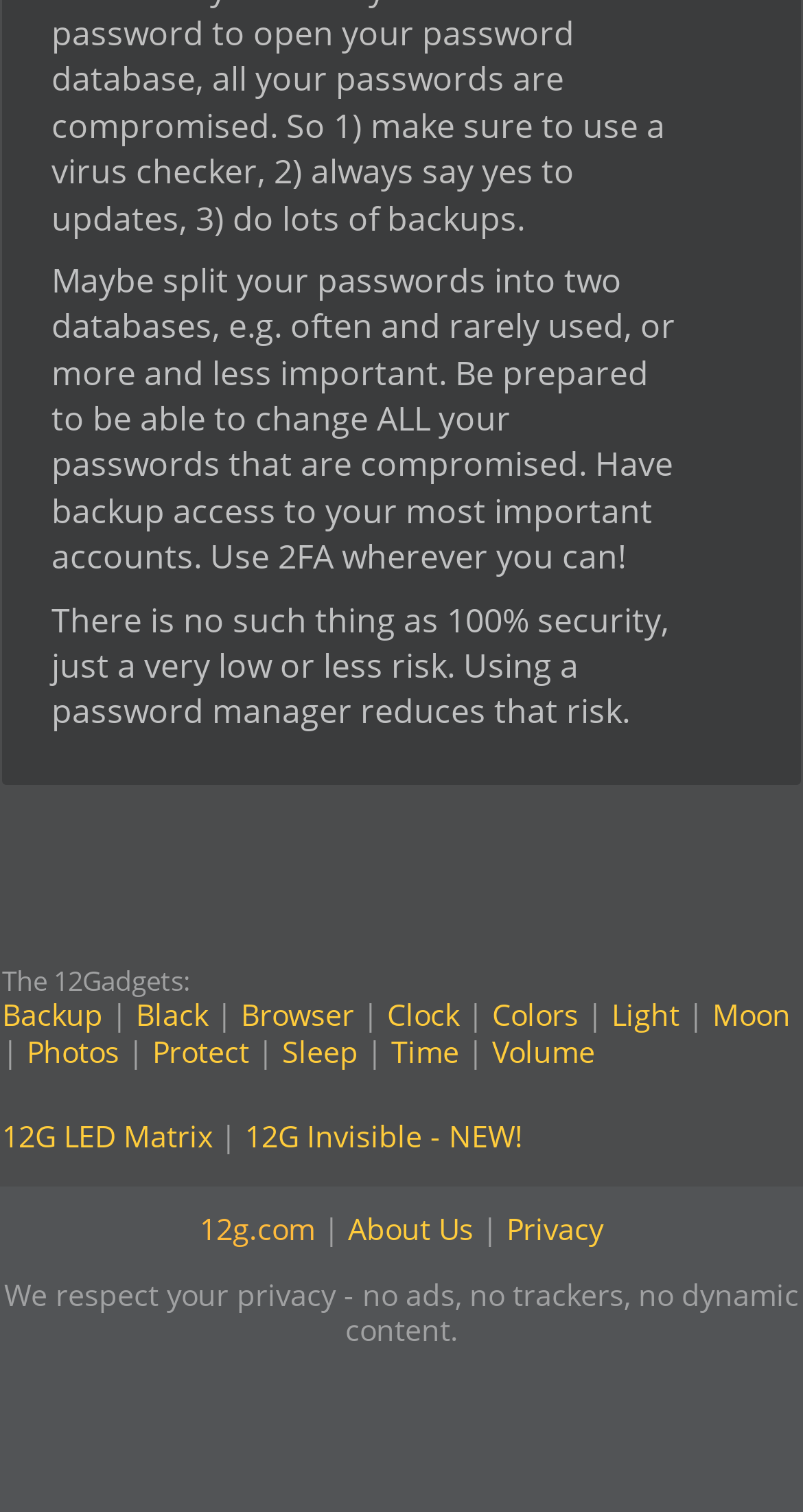Find the bounding box coordinates for the area that must be clicked to perform this action: "Explore 12G Invisible - NEW!".

[0.305, 0.738, 0.651, 0.764]